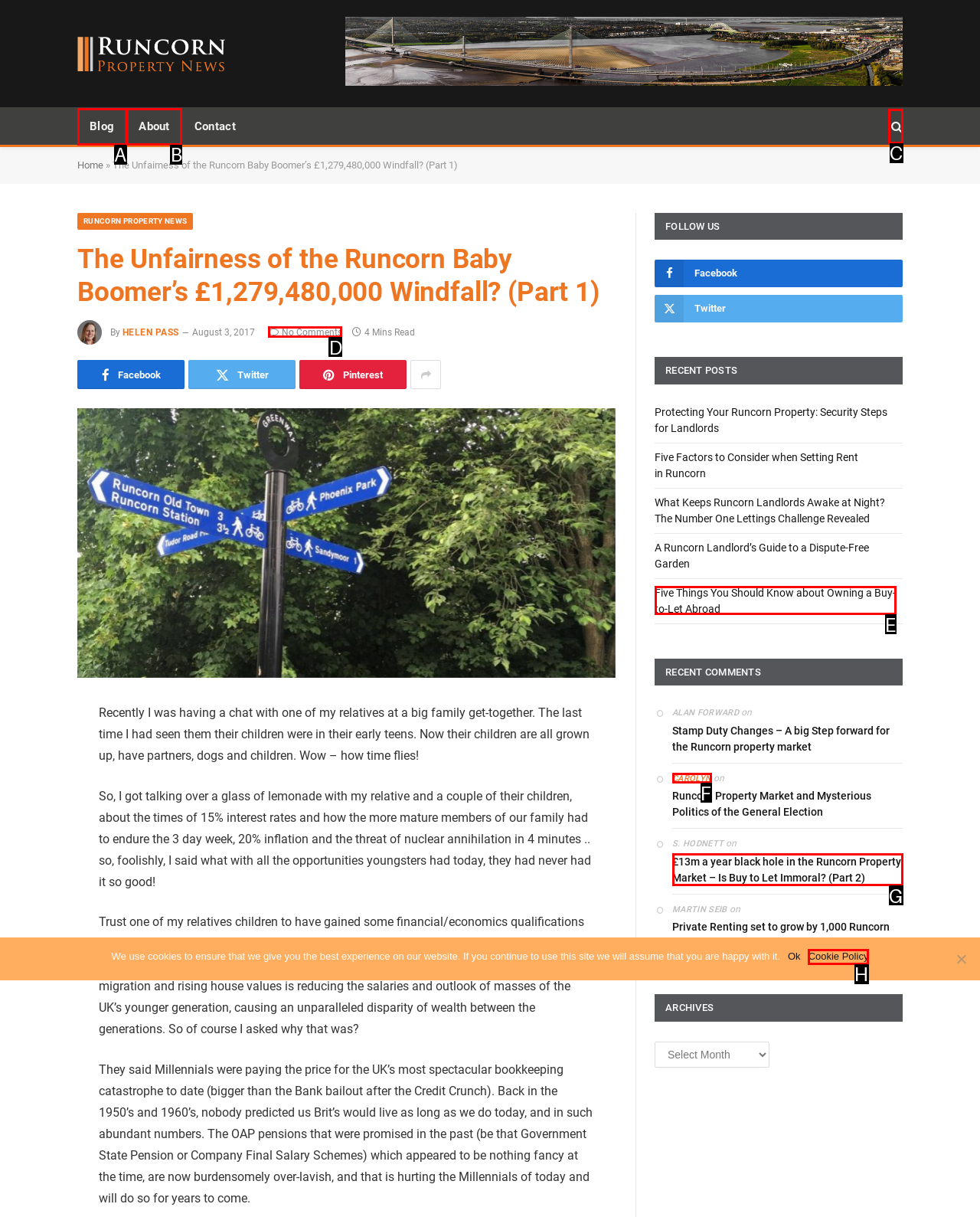Which option is described as follows: title="Search"
Answer with the letter of the matching option directly.

C